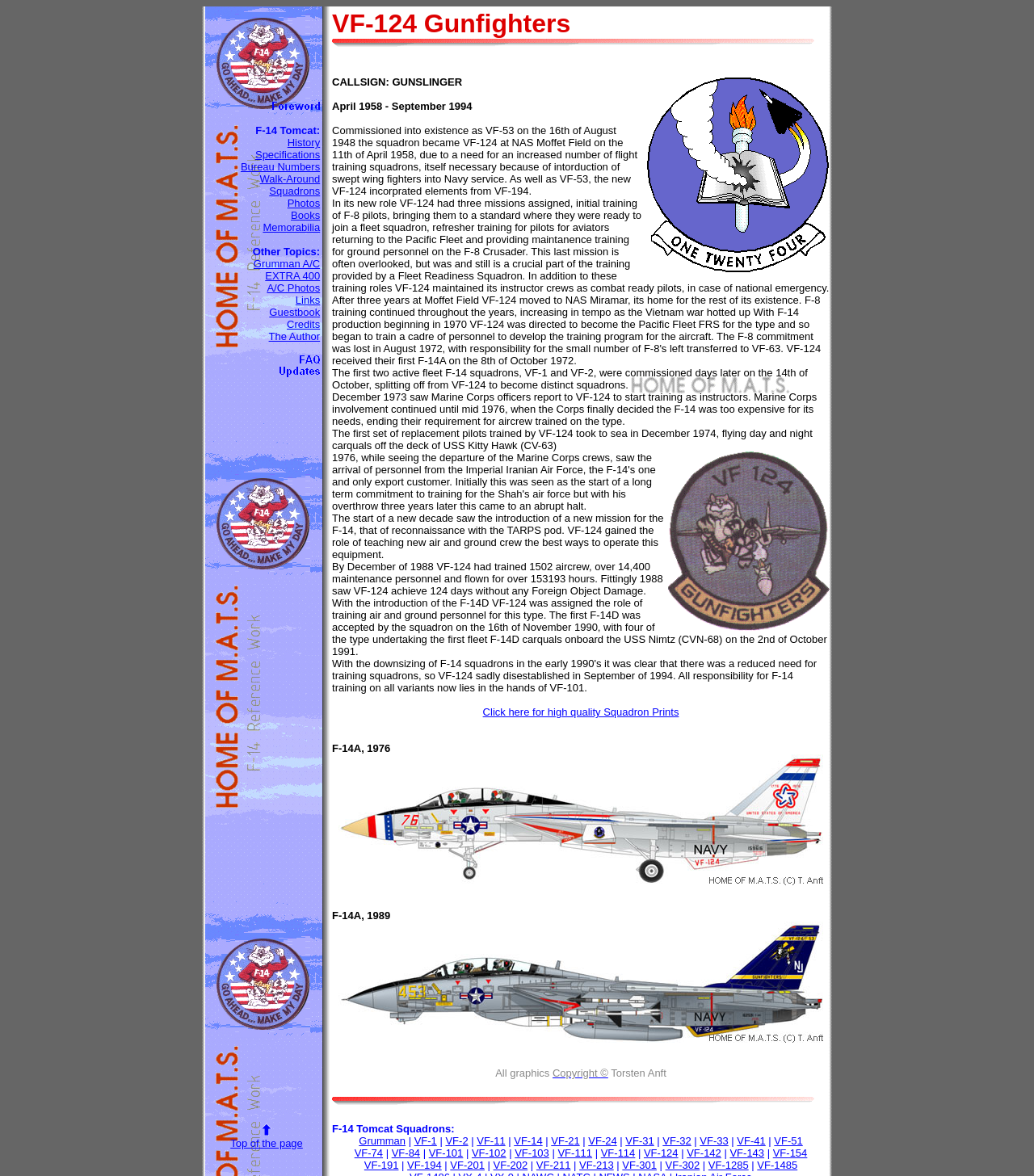Using the information shown in the image, answer the question with as much detail as possible: What is the name of the squadron mentioned in the webpage?

After reading the webpage content, I found that the webpage mentions VF-124, a squadron that was commissioned into existence as VF-53 on the 16th of August 1948 and became VF-124 at NAS Moffet Field on the 11th of April 1958.